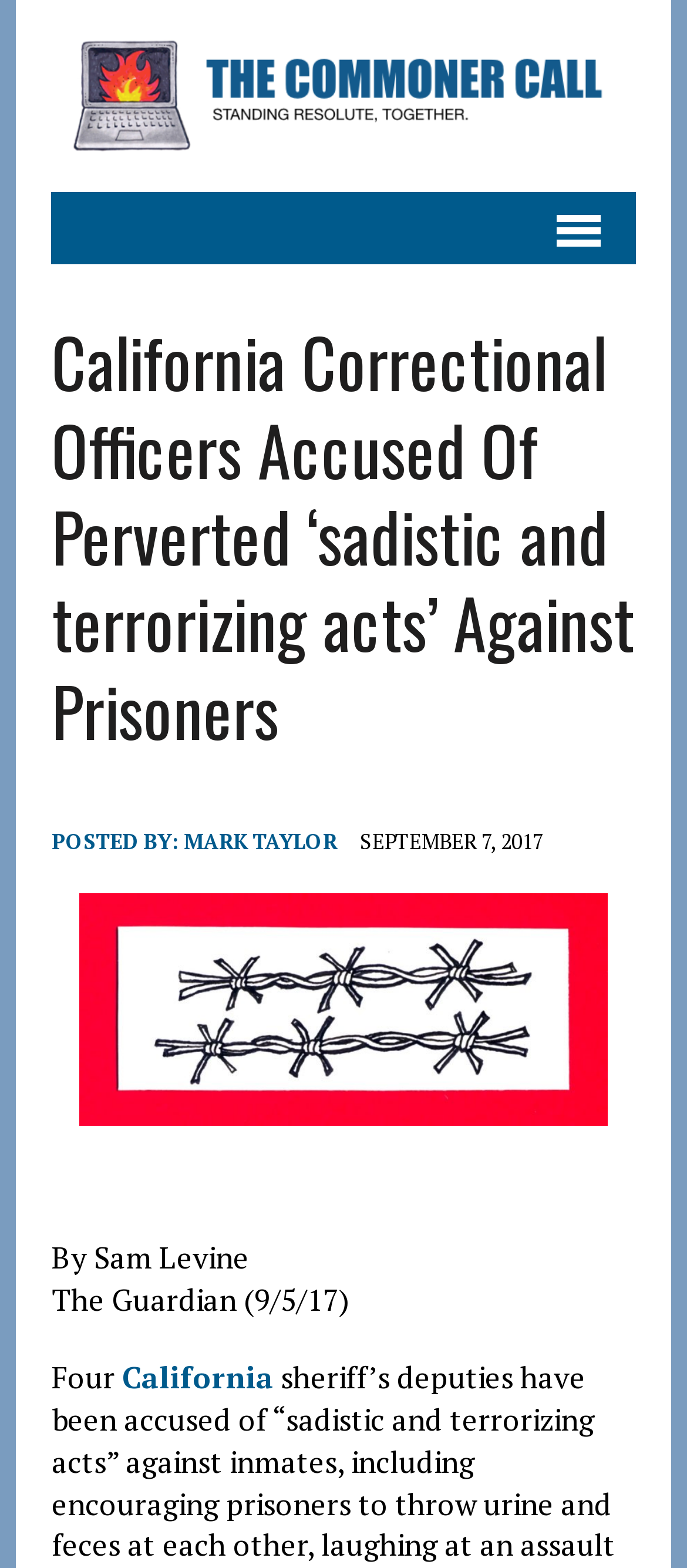When was the article posted?
Give a thorough and detailed response to the question.

The date of posting is mentioned in the text 'SEPTEMBER 7, 2017' which is located below the author's name.